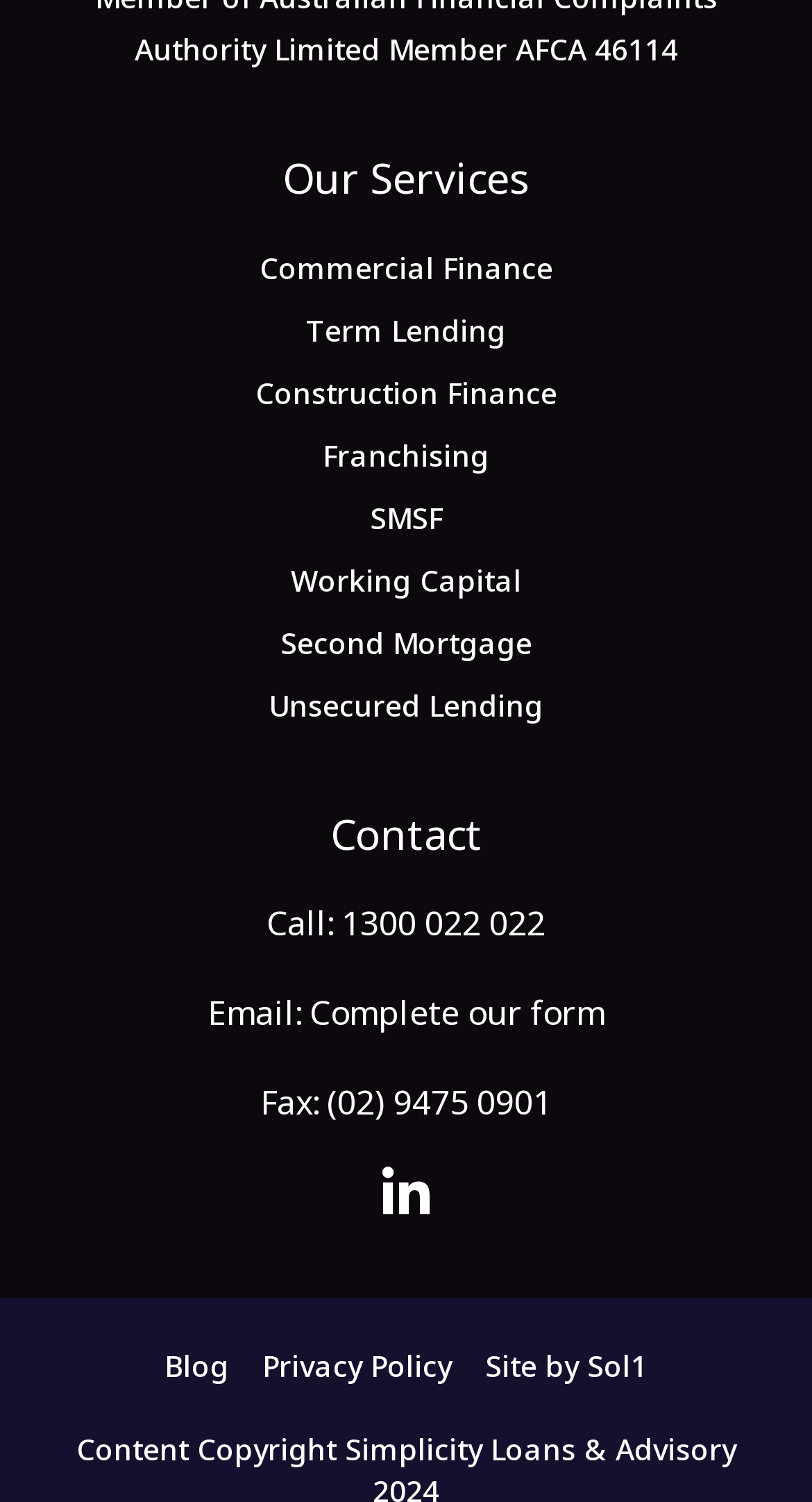Using the element description: "Second Mortgage", determine the bounding box coordinates for the specified UI element. The coordinates should be four float numbers between 0 and 1, [left, top, right, bottom].

[0.077, 0.41, 0.923, 0.445]